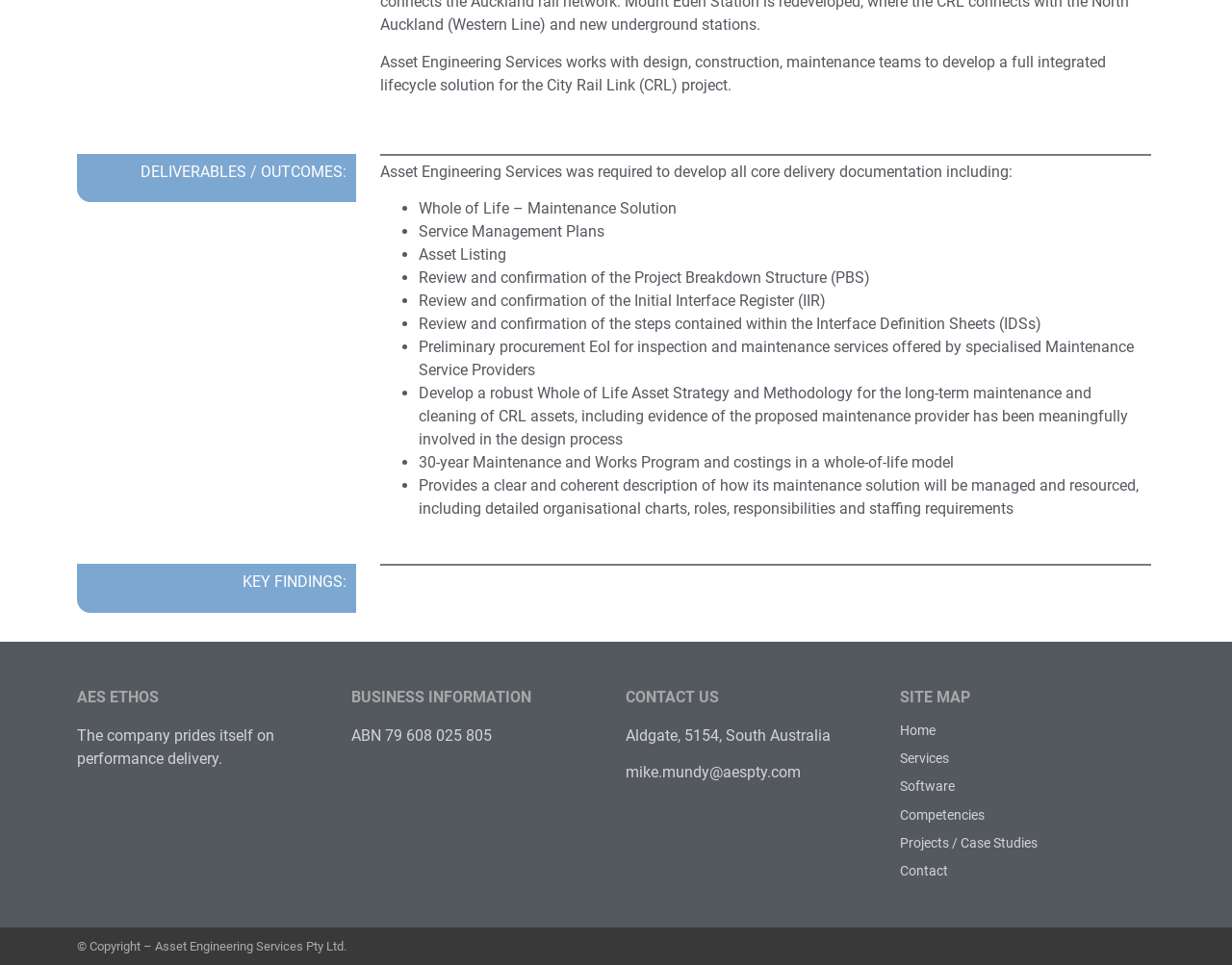What is the company's ethos?
Refer to the image and answer the question using a single word or phrase.

Performance delivery